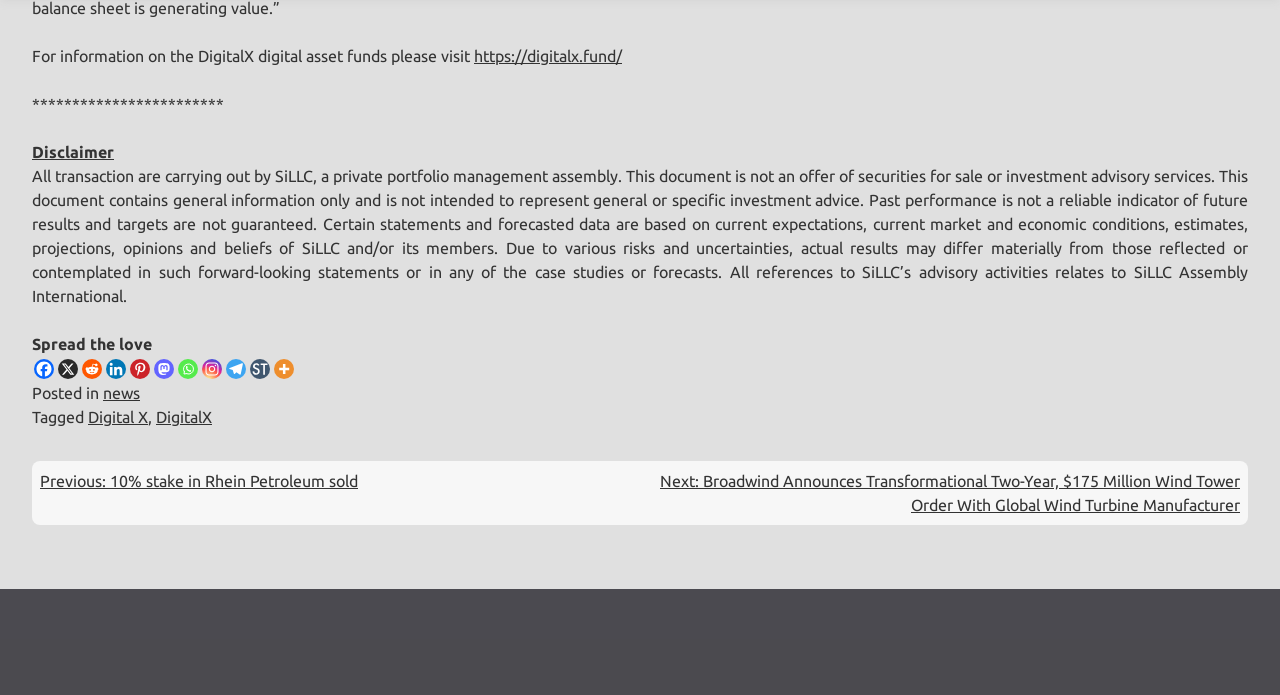What is the topic of the previous post?
Based on the image, give a concise answer in the form of a single word or short phrase.

10% stake in Rhein Petroleum sold